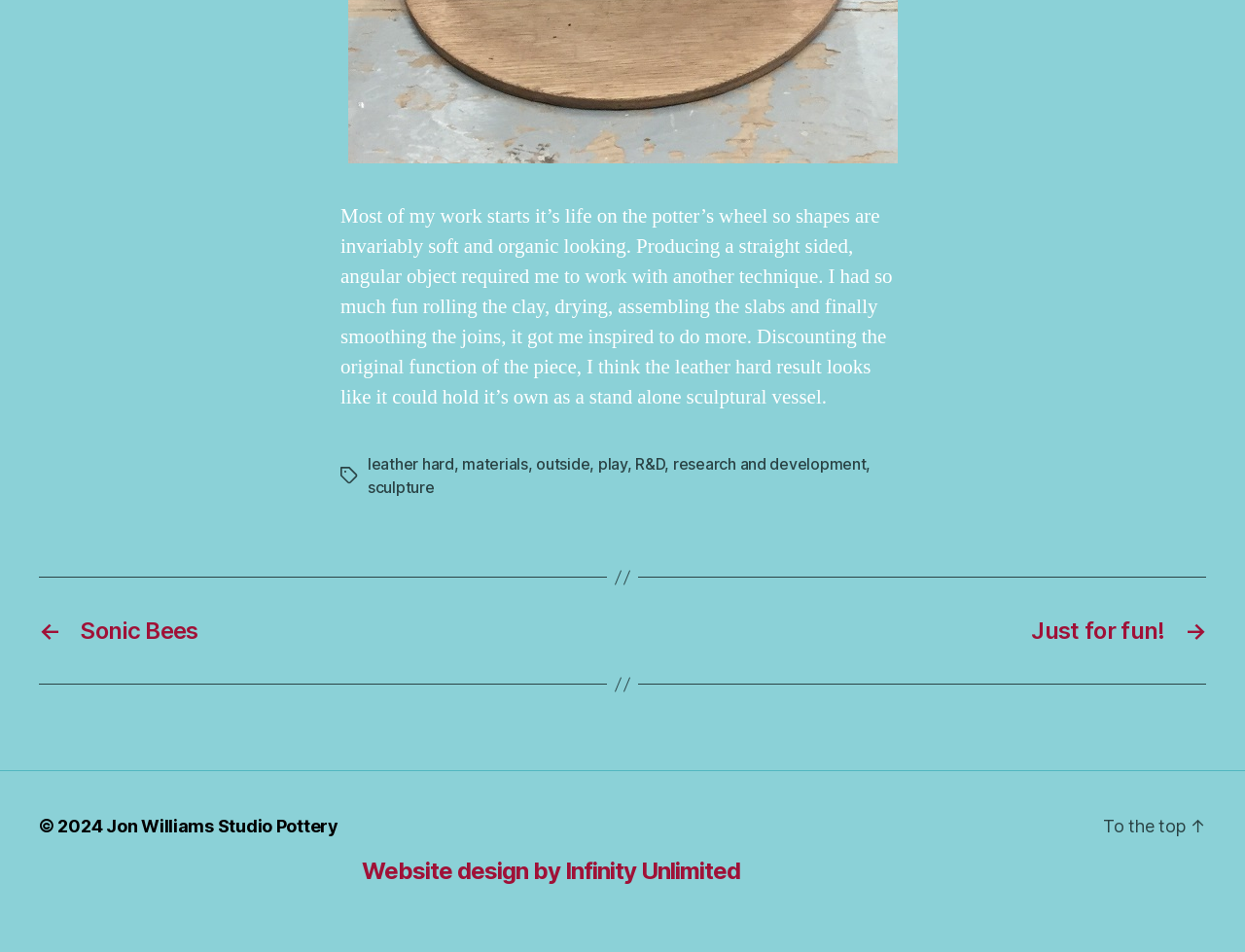What is the name of the studio mentioned on the webpage?
Examine the image closely and answer the question with as much detail as possible.

The name of the studio mentioned on the webpage is 'Jon Williams Studio Pottery', which is linked at the bottom of the page.